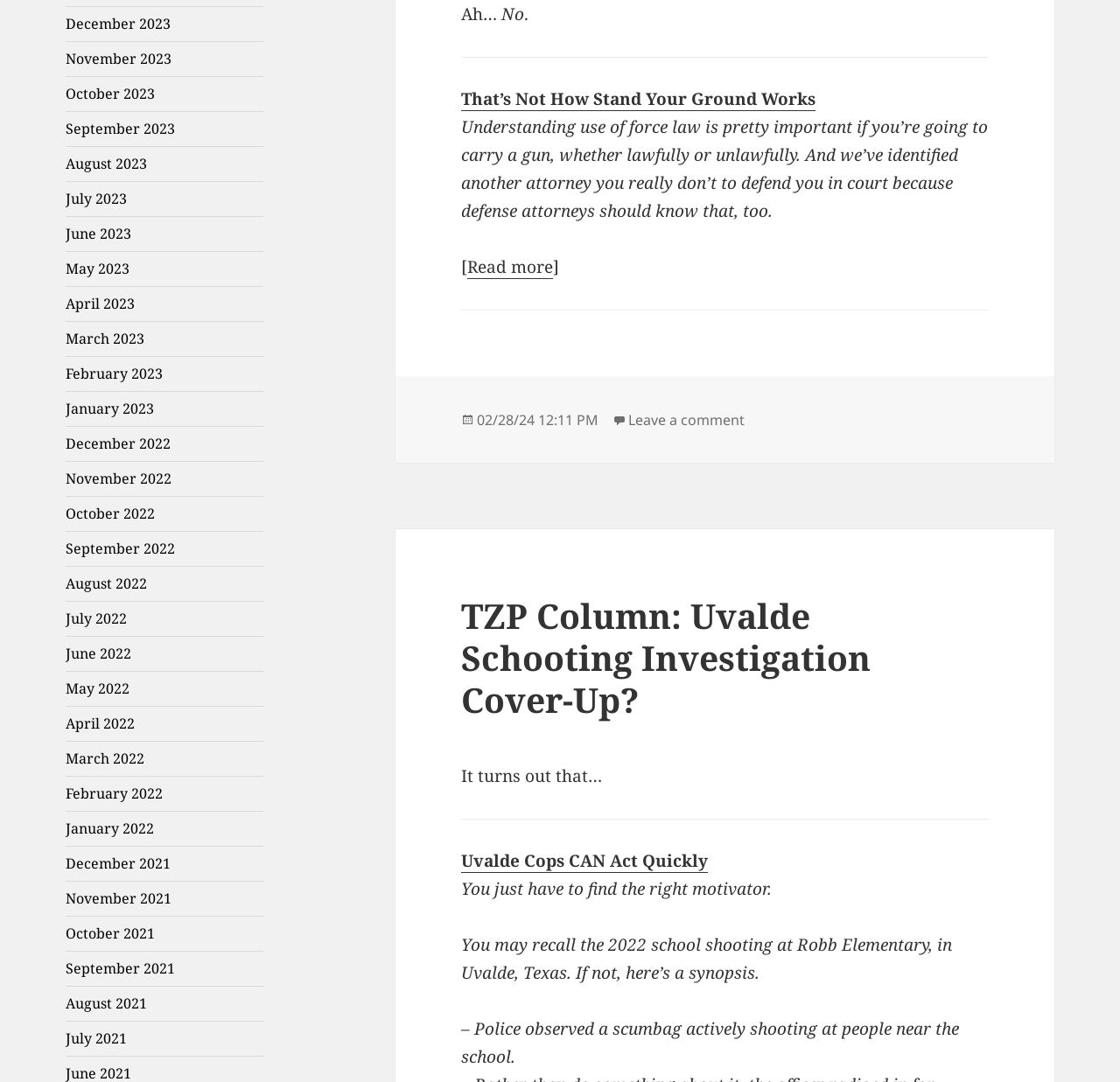Determine the bounding box coordinates of the region to click in order to accomplish the following instruction: "Read more about Stand Your Ground Works". Provide the coordinates as four float numbers between 0 and 1, specifically [left, top, right, bottom].

[0.417, 0.236, 0.494, 0.258]